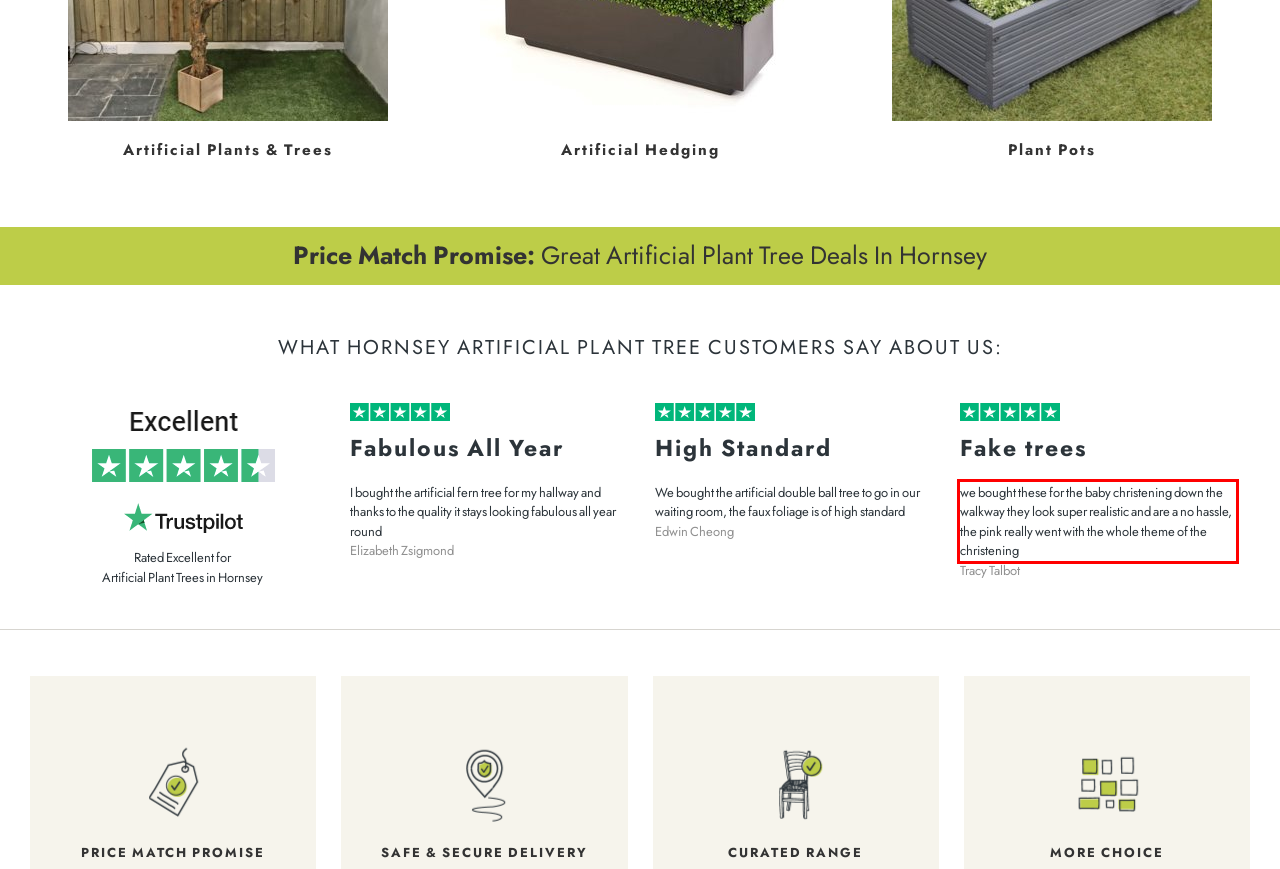Using the provided webpage screenshot, recognize the text content in the area marked by the red bounding box.

we bought these for the baby christening down the walkway they look super realistic and are a no hassle, the pink really went with the whole theme of the christening